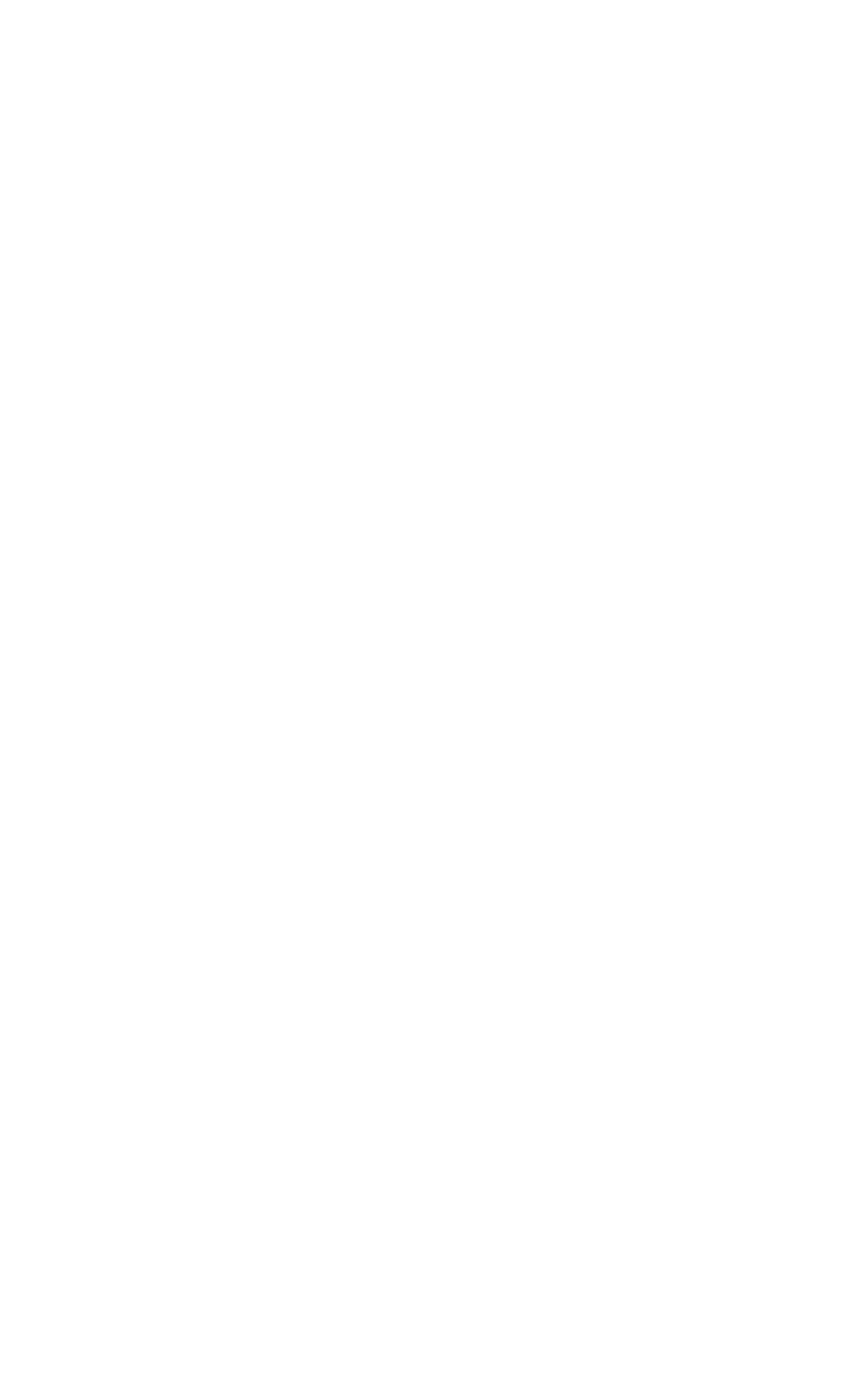Pinpoint the bounding box coordinates of the area that must be clicked to complete this instruction: "Enter quantity".

[0.128, 0.144, 0.244, 0.208]